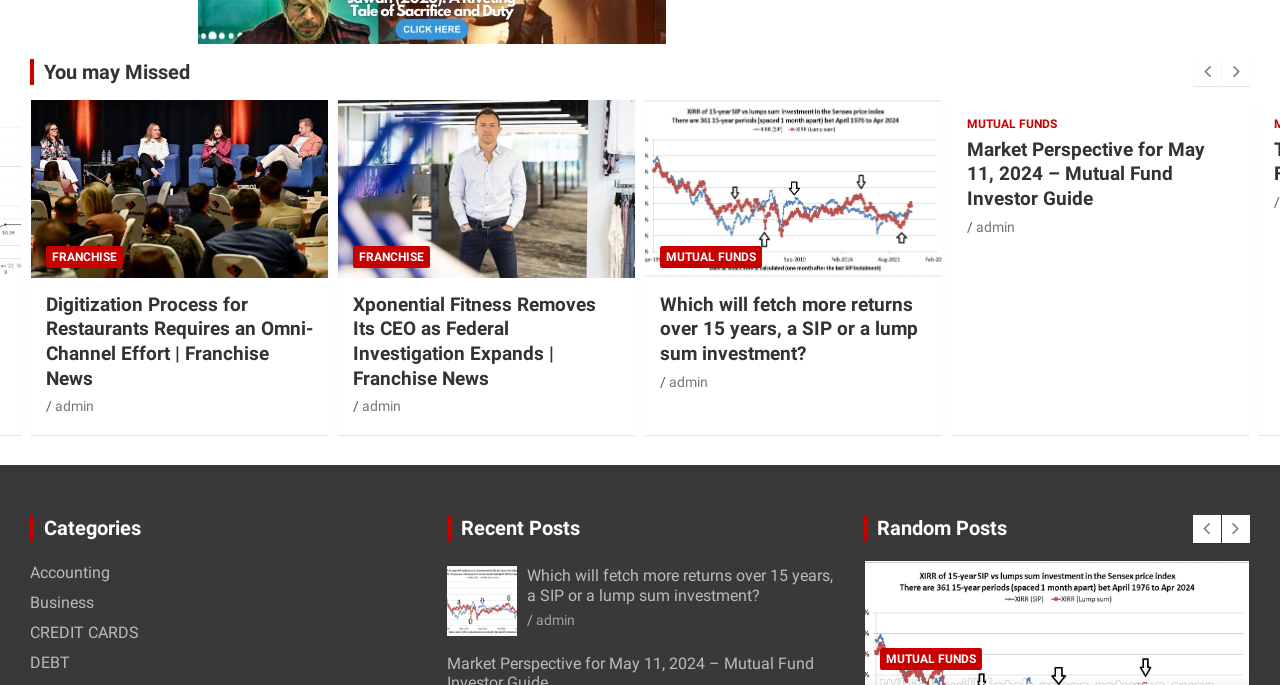Give a one-word or short-phrase answer to the following question: 
How many buttons are there on the webpage?

4